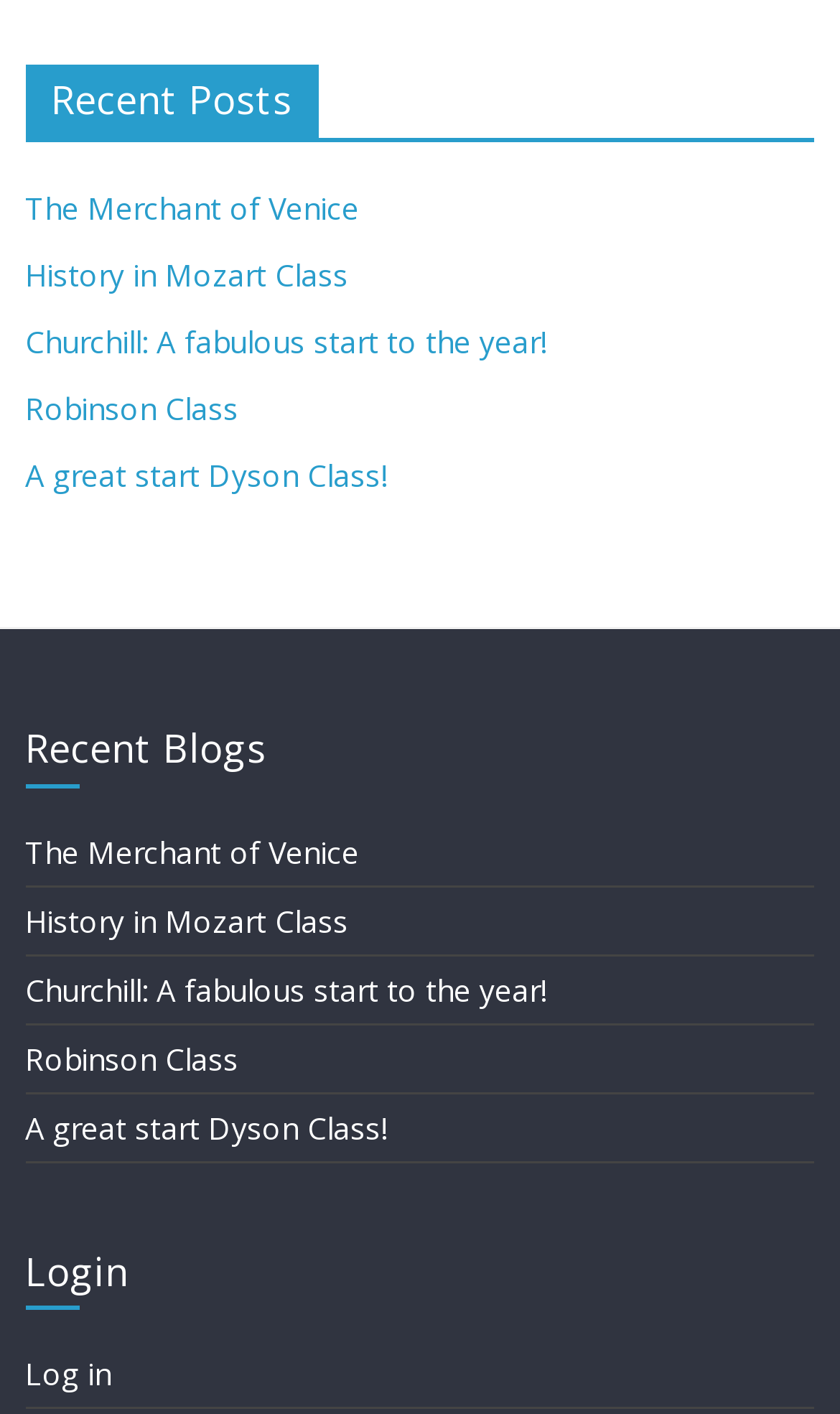Given the element description, predict the bounding box coordinates in the format (top-left x, top-left y, bottom-right x, bottom-right y), using floating point numbers between 0 and 1: A great start Dyson Class!

[0.03, 0.321, 0.461, 0.35]